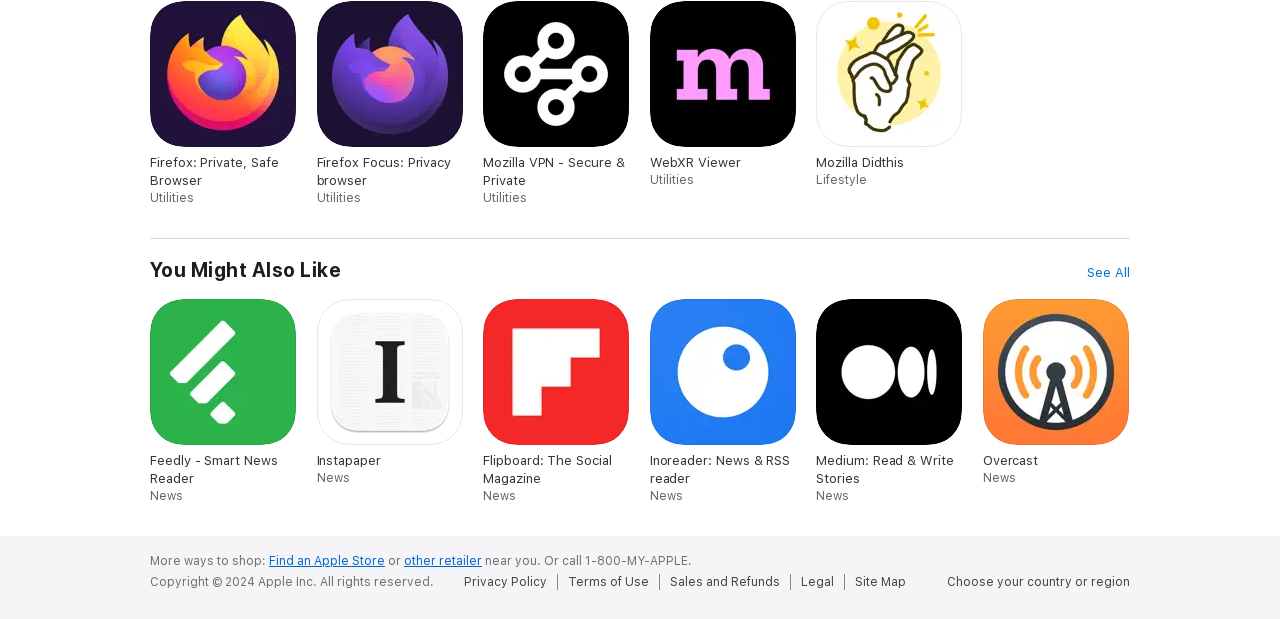Find and specify the bounding box coordinates that correspond to the clickable region for the instruction: "Find an Apple Store".

[0.21, 0.894, 0.301, 0.917]